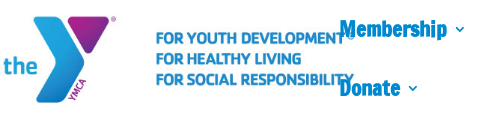What color scheme is used in the logo?
Analyze the image and deliver a detailed answer to the question.

The caption describes the logo as having a vibrant color scheme of blue, purple, and white, which suggests that these colors are prominently displayed in the logo.